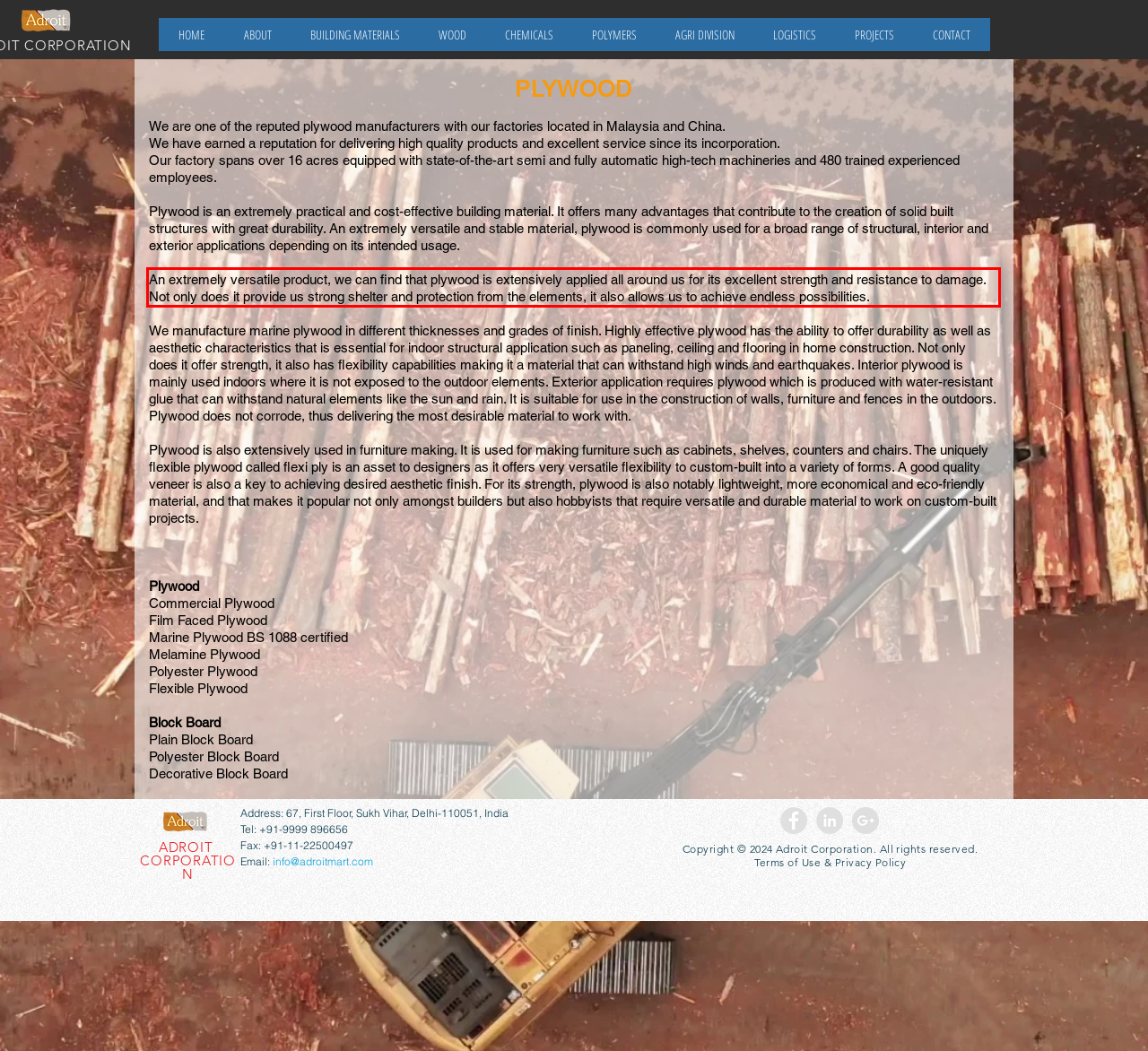View the screenshot of the webpage and identify the UI element surrounded by a red bounding box. Extract the text contained within this red bounding box.

An extremely versatile product, we can find that plywood is extensively applied all around us for its excellent strength and resistance to damage. Not only does it provide us strong shelter and protection from the elements, it also allows us to achieve endless possibilities.